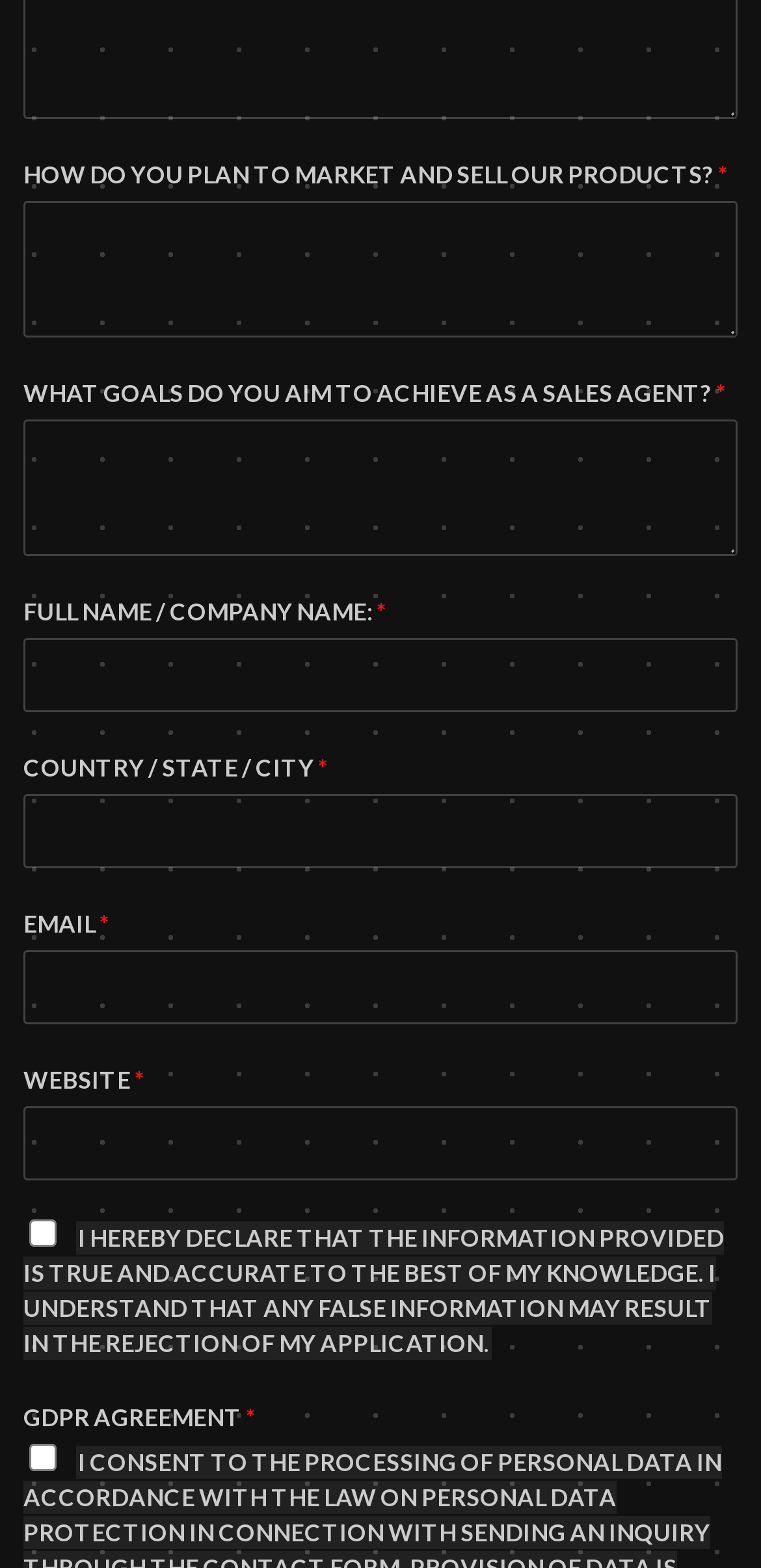Who is the administrator of personal data?
Please respond to the question with a detailed and informative answer.

The GDPR agreement checkbox mentions that the administrator of personal data is OTOMATIC SMOLEC I WRONKA SPÓŁKA JAWNA, which is the entity responsible for processing the applicant's personal data.